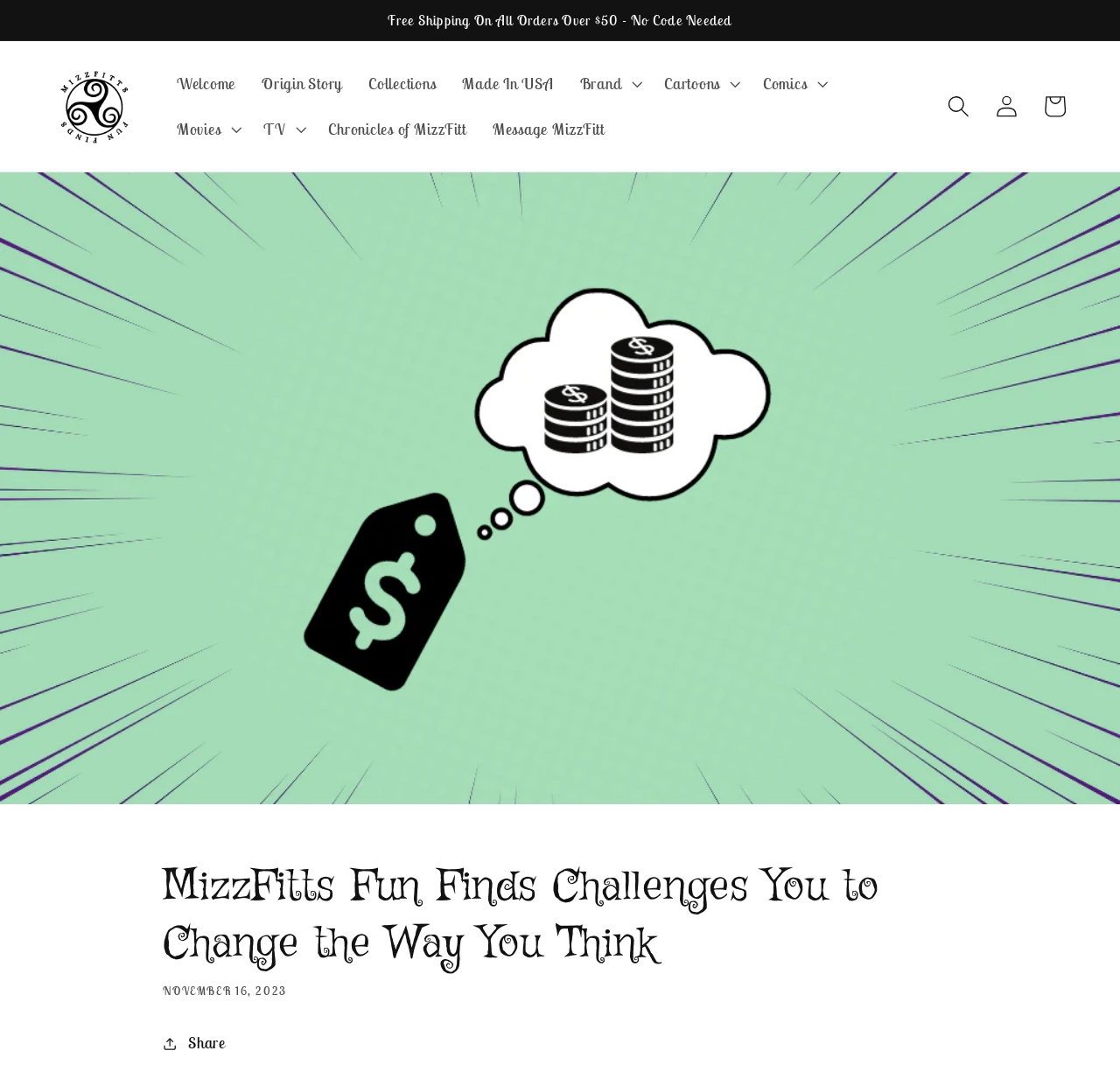What is the minimum order amount for free shipping?
Provide a detailed answer to the question using information from the image.

The webpage has an announcement section that states 'Free Shipping On All Orders Over $50 - No Code Needed', which implies that the minimum order amount for free shipping is $50.